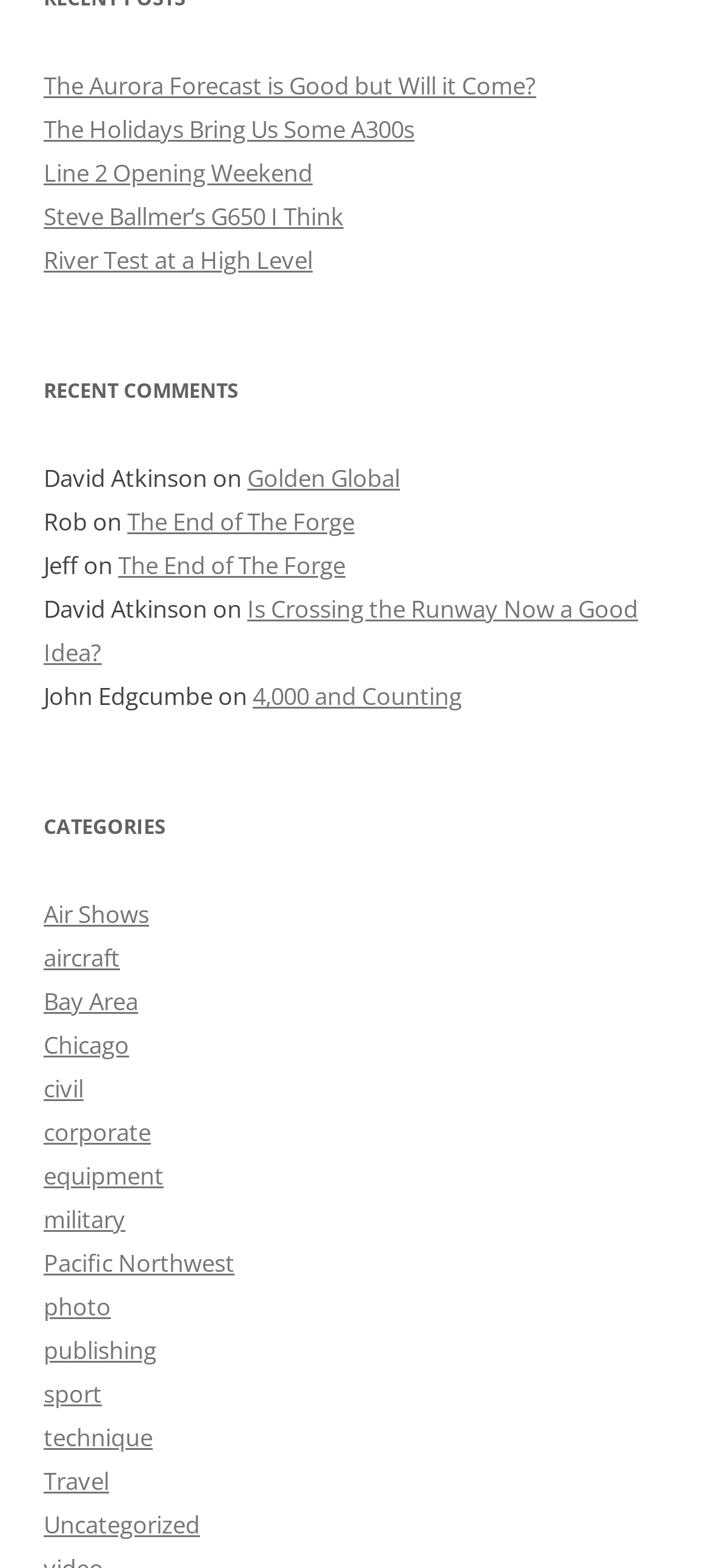What is the name of the person who commented on 'The End of The Forge'?
Give a one-word or short phrase answer based on the image.

Jeff